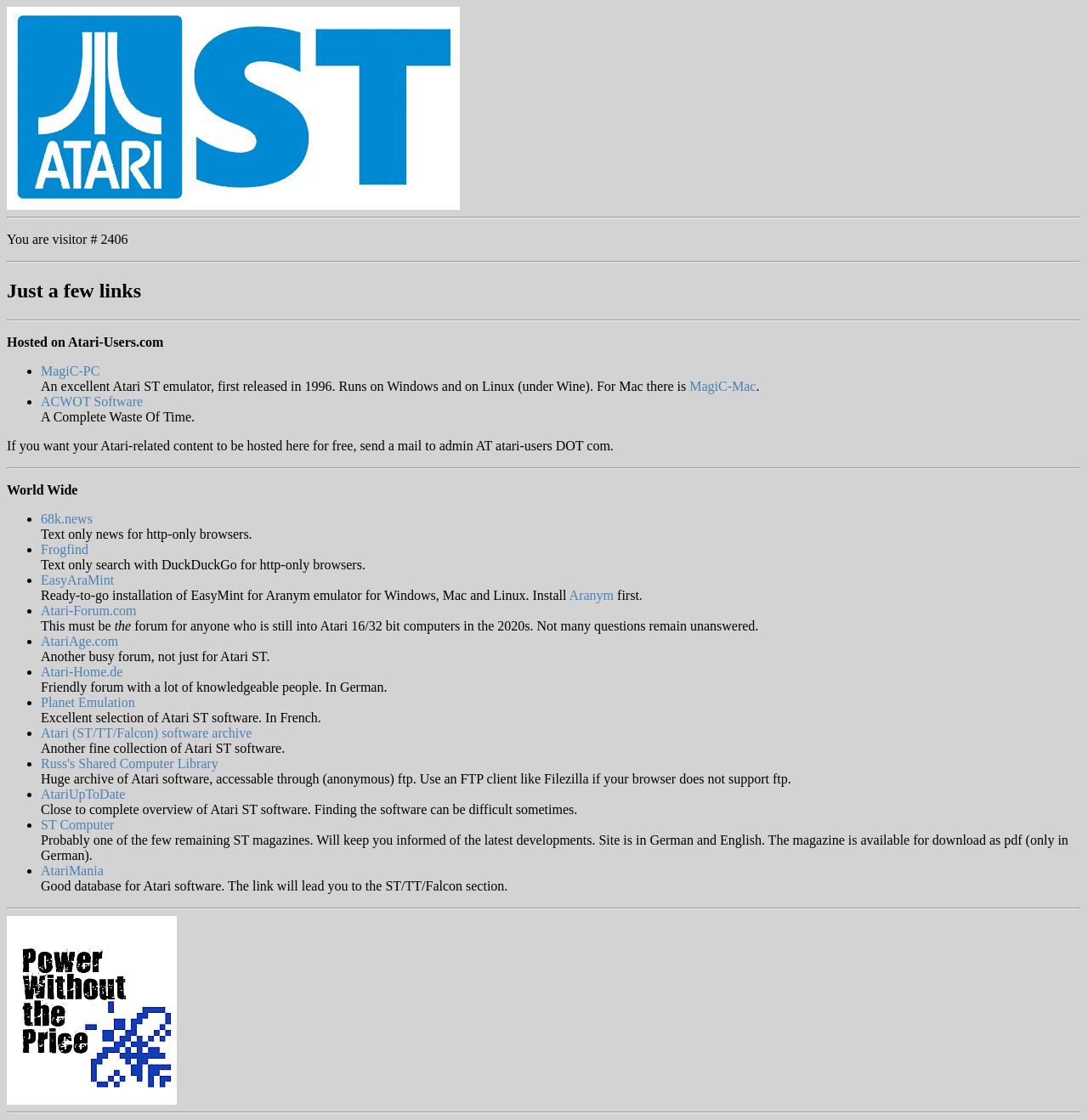With reference to the image, please provide a detailed answer to the following question: What is the purpose of the website?

I inferred the purpose of the website by reading the StaticText element 'If you want your Atari-related content to be hosted here for free, send a mail to admin AT atari-users DOT com.' which suggests that the website is used for hosting Atari-related content.